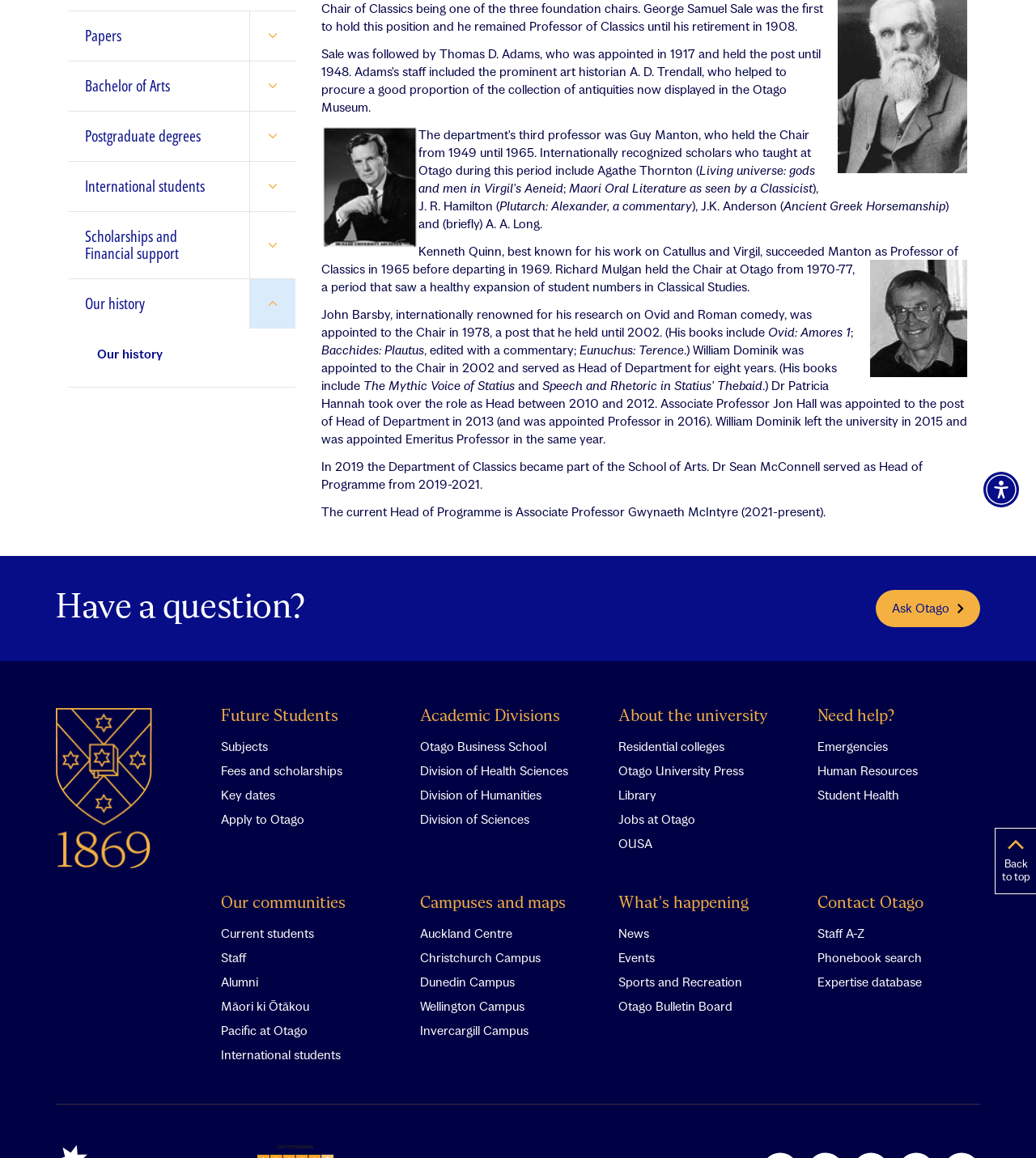Identify the bounding box for the UI element described as: "Division of Health Sciences". Ensure the coordinates are four float numbers between 0 and 1, formatted as [left, top, right, bottom].

[0.405, 0.661, 0.548, 0.669]